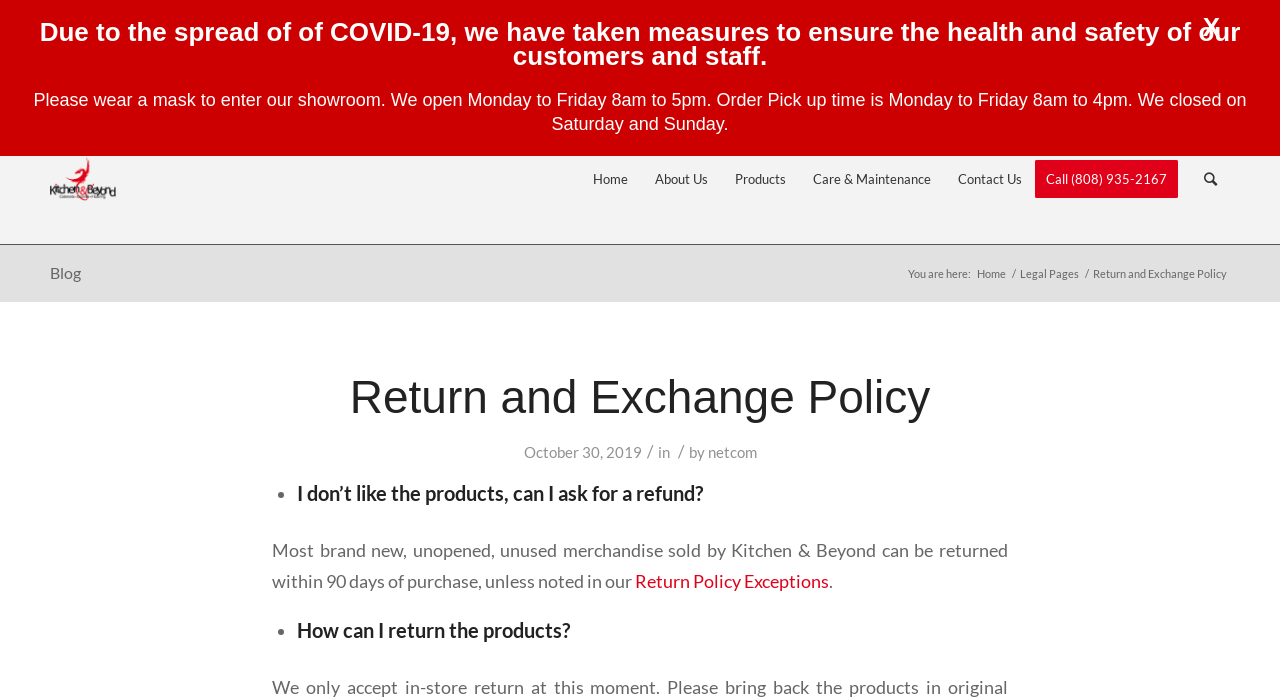What is the purpose of wearing a mask in the showroom?
Please provide a detailed answer to the question.

The webpage mentions that due to the spread of COVID-19, measures have been taken to ensure the health and safety of customers and staff, and one of these measures is to wear a mask to enter the showroom.